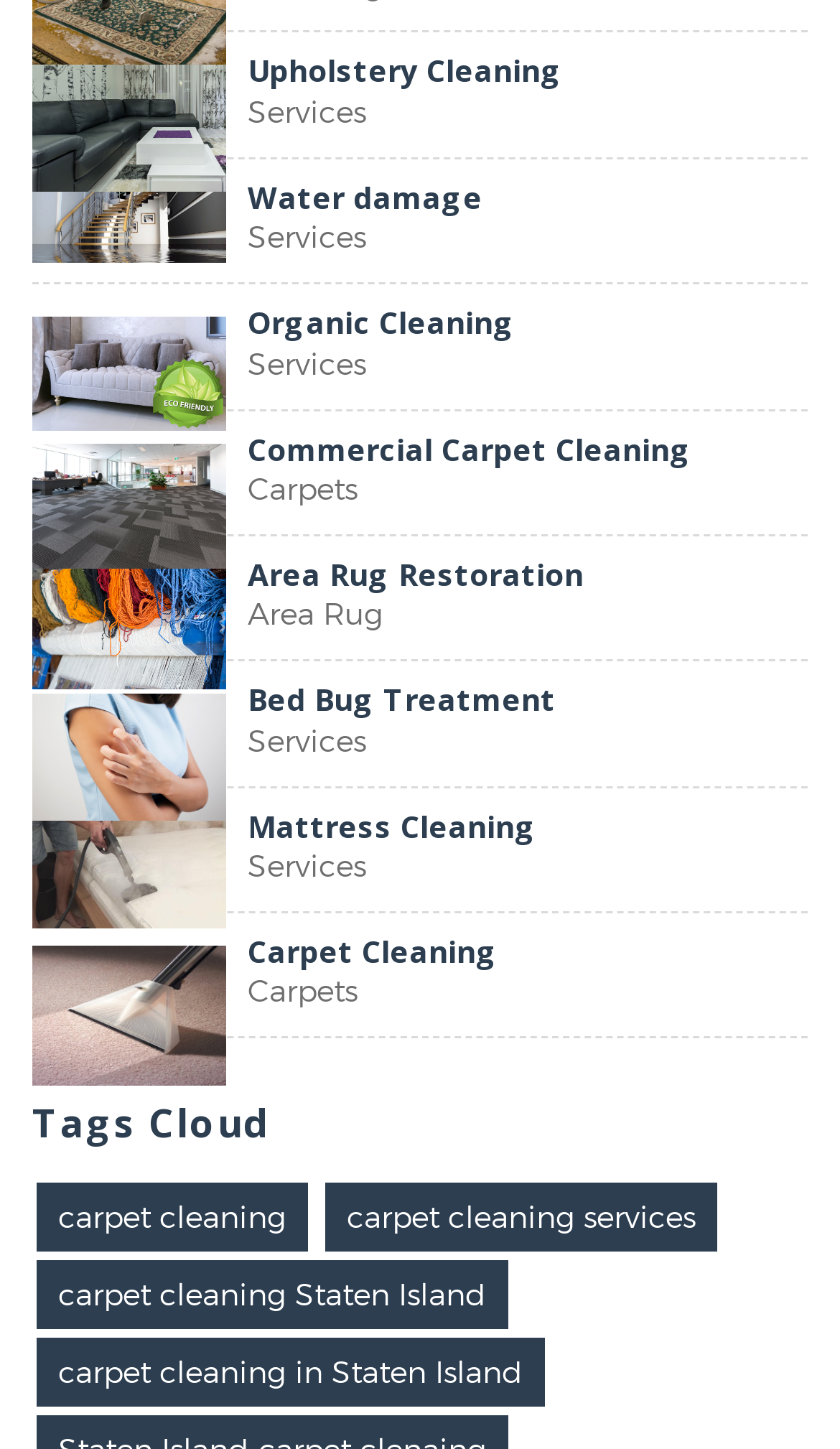Respond to the following question using a concise word or phrase: 
Is 'Area Rug Restoration' a service related to carpets?

Yes